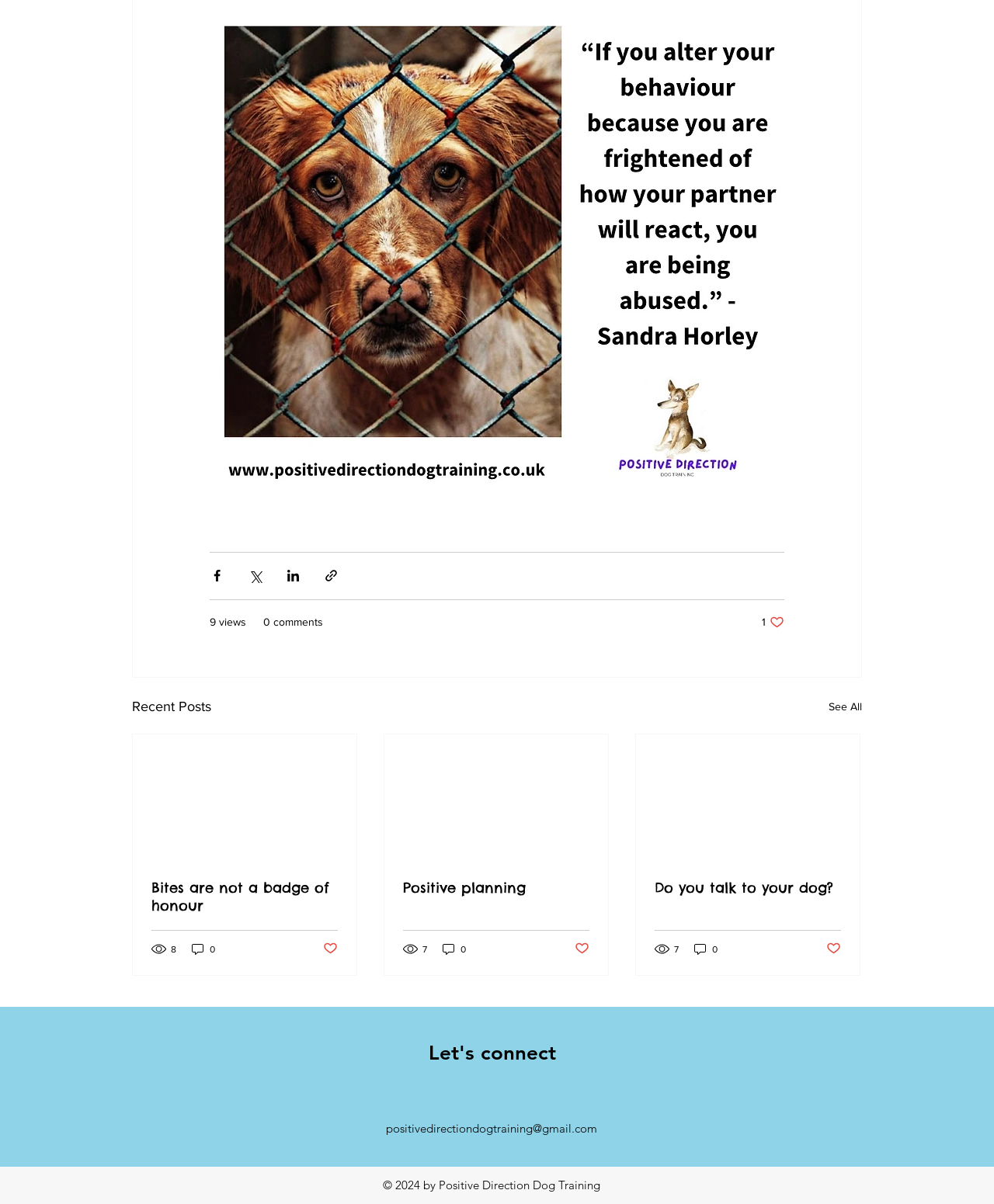What is the content of the section at the bottom of the page?
Answer the question using a single word or phrase, according to the image.

Social links and copyright